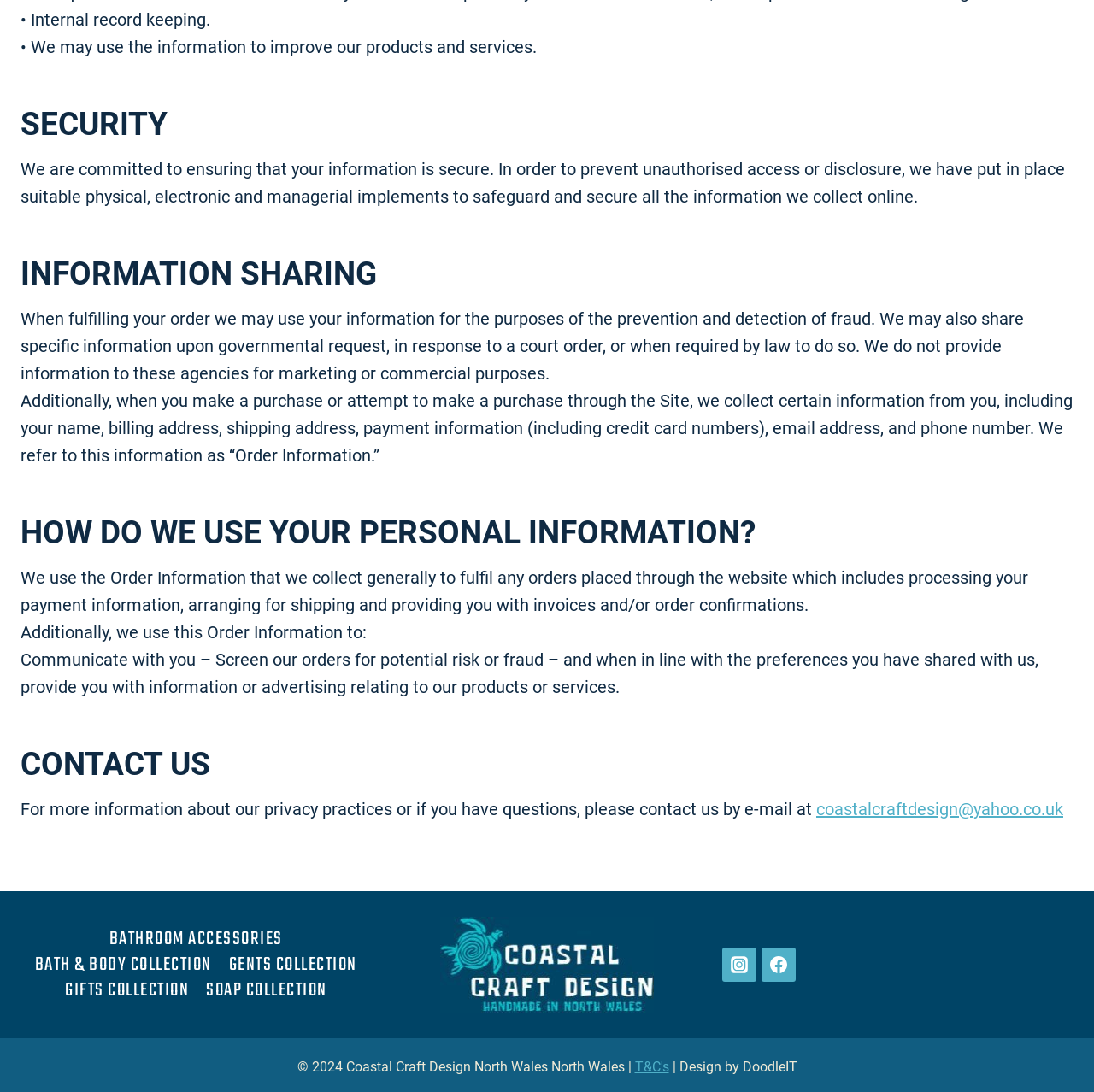Given the element description Bath & Body Collection, specify the bounding box coordinates of the corresponding UI element in the format (top-left x, top-left y, bottom-right x, bottom-right y). All values must be between 0 and 1.

[0.024, 0.872, 0.201, 0.895]